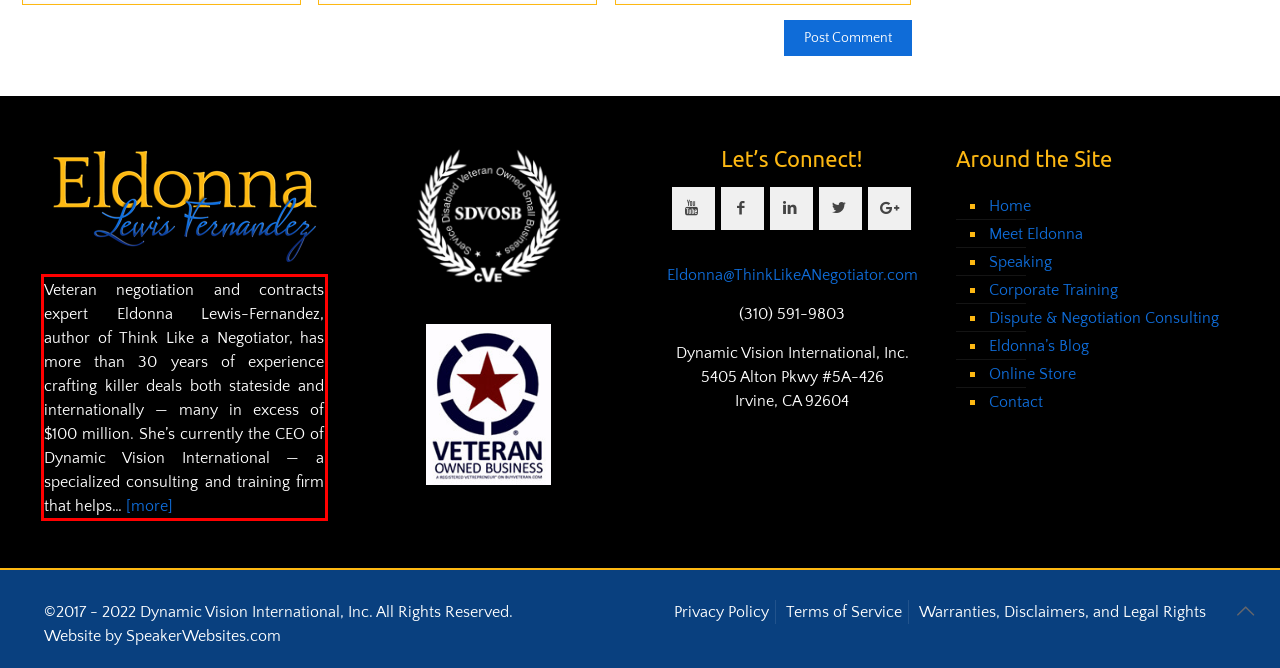You have a webpage screenshot with a red rectangle surrounding a UI element. Extract the text content from within this red bounding box.

Veteran negotiation and contracts expert Eldonna Lewis-Fernandez, author of Think Like a Negotiator, has more than 30 years of experience crafting killer deals both stateside and internationally — many in excess of $100 million. She’s currently the CEO of Dynamic Vision International — a specialized consulting and training firm that helps… [more]